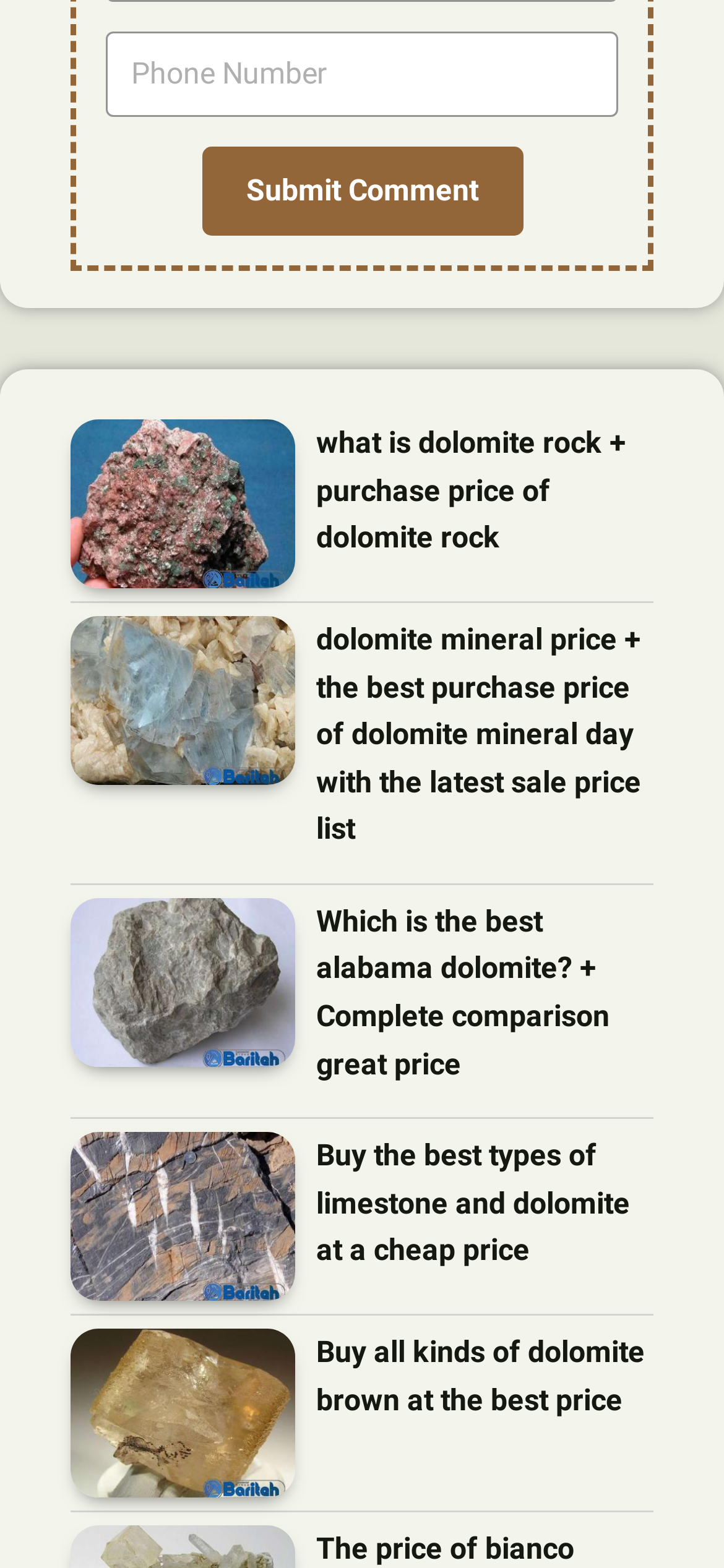How many images are there on the webpage? Examine the screenshot and reply using just one word or a brief phrase.

5